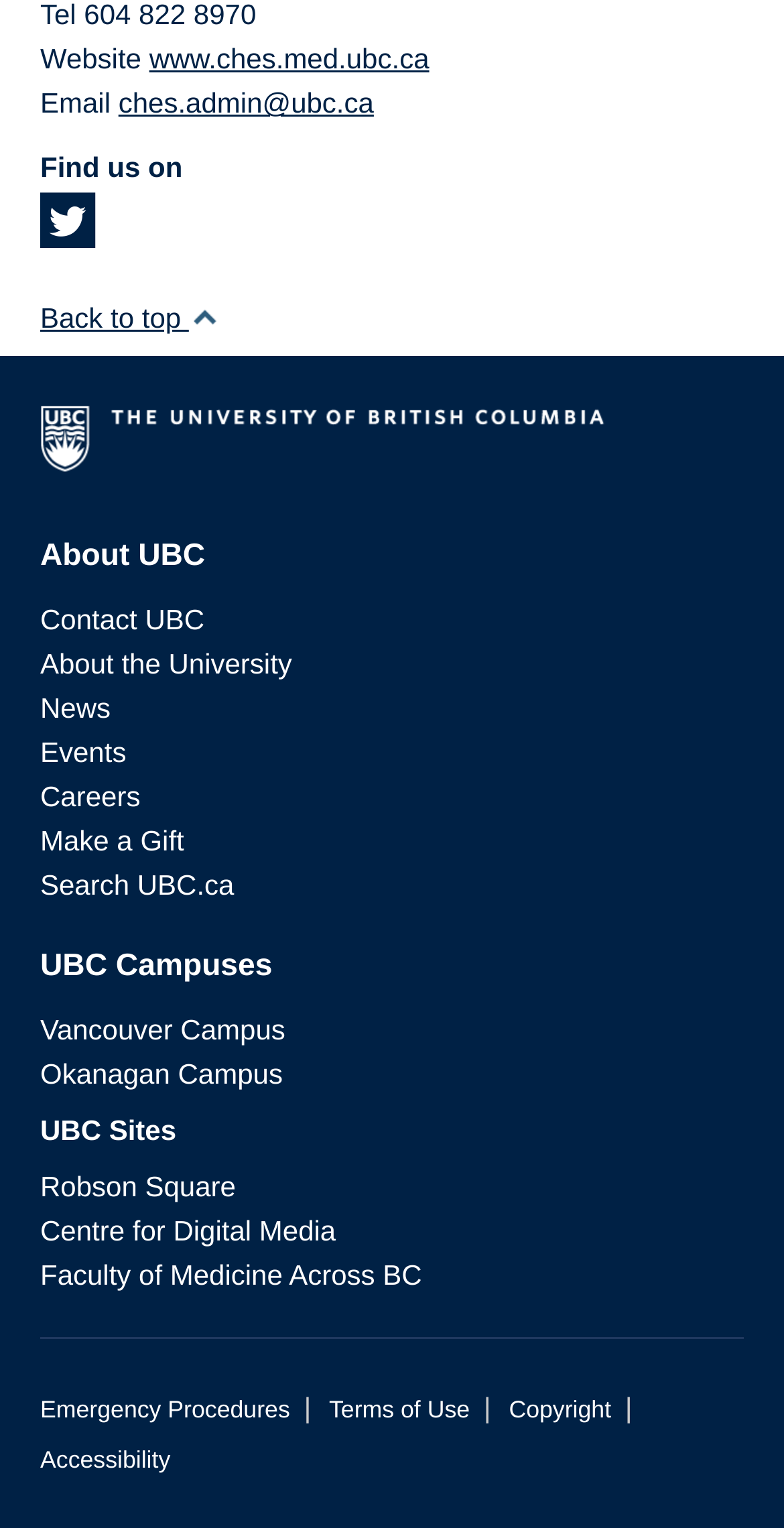Could you indicate the bounding box coordinates of the region to click in order to complete this instruction: "Visit the University of British Columbia website".

[0.051, 0.26, 0.949, 0.325]